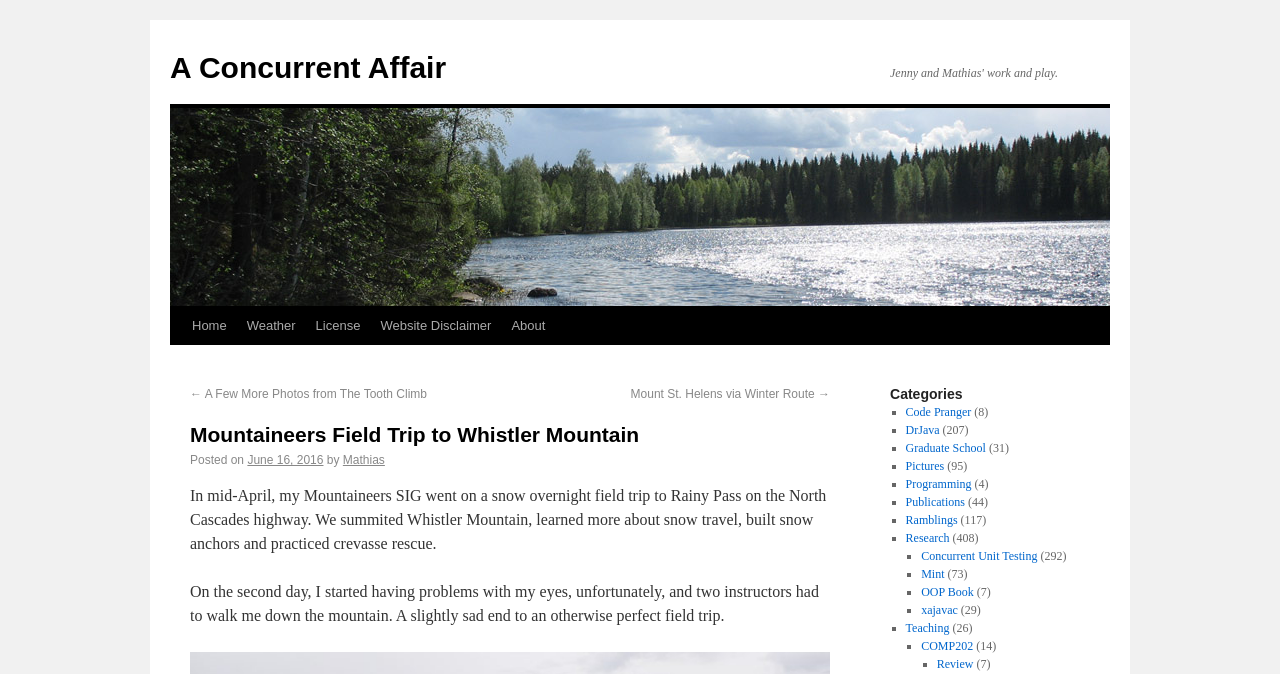Please locate the bounding box coordinates of the element's region that needs to be clicked to follow the instruction: "Read the post by 'Mathias'". The bounding box coordinates should be provided as four float numbers between 0 and 1, i.e., [left, top, right, bottom].

[0.268, 0.673, 0.301, 0.693]